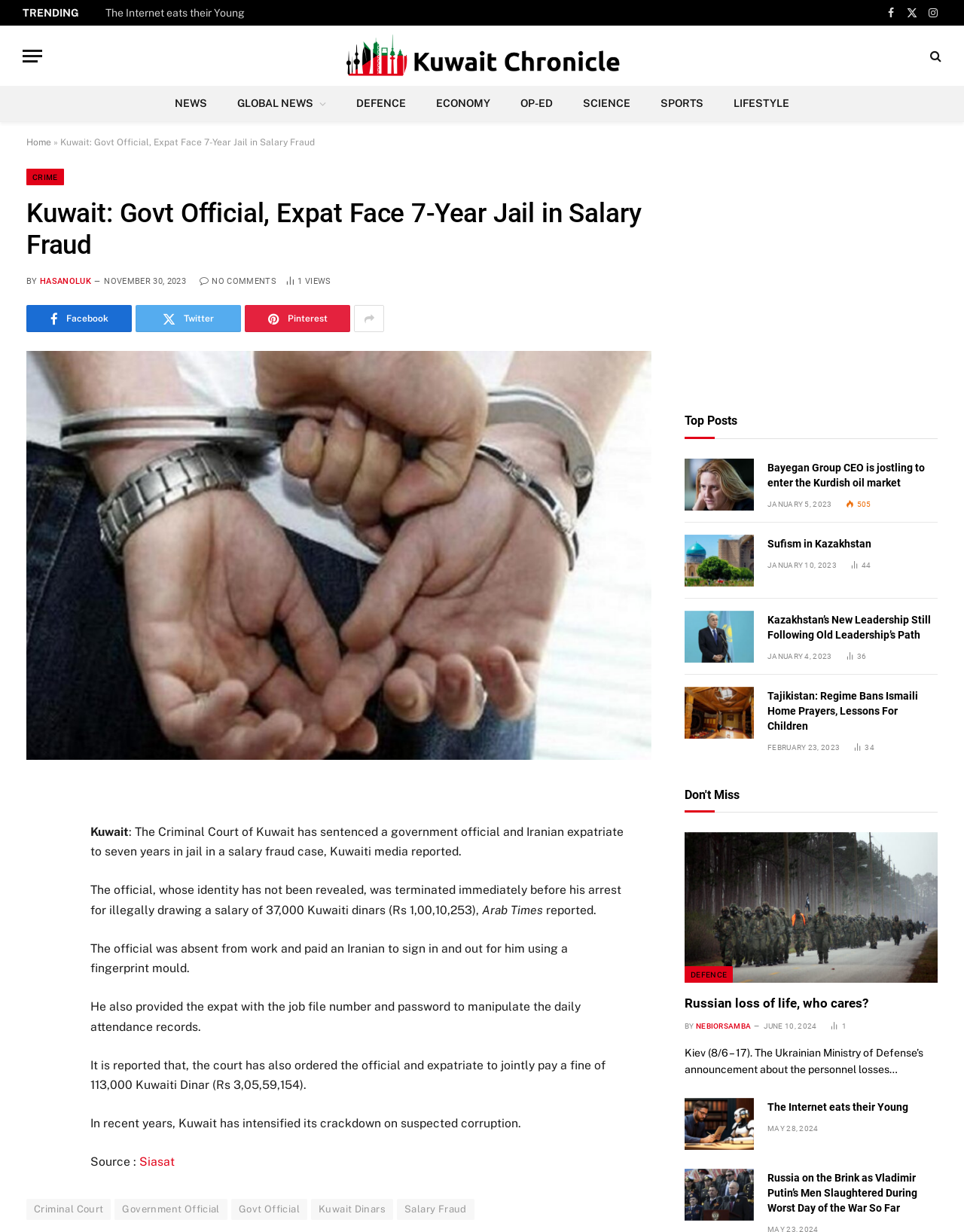Determine the bounding box coordinates of the area to click in order to meet this instruction: "Click on the 'NEWS' link".

[0.166, 0.07, 0.23, 0.098]